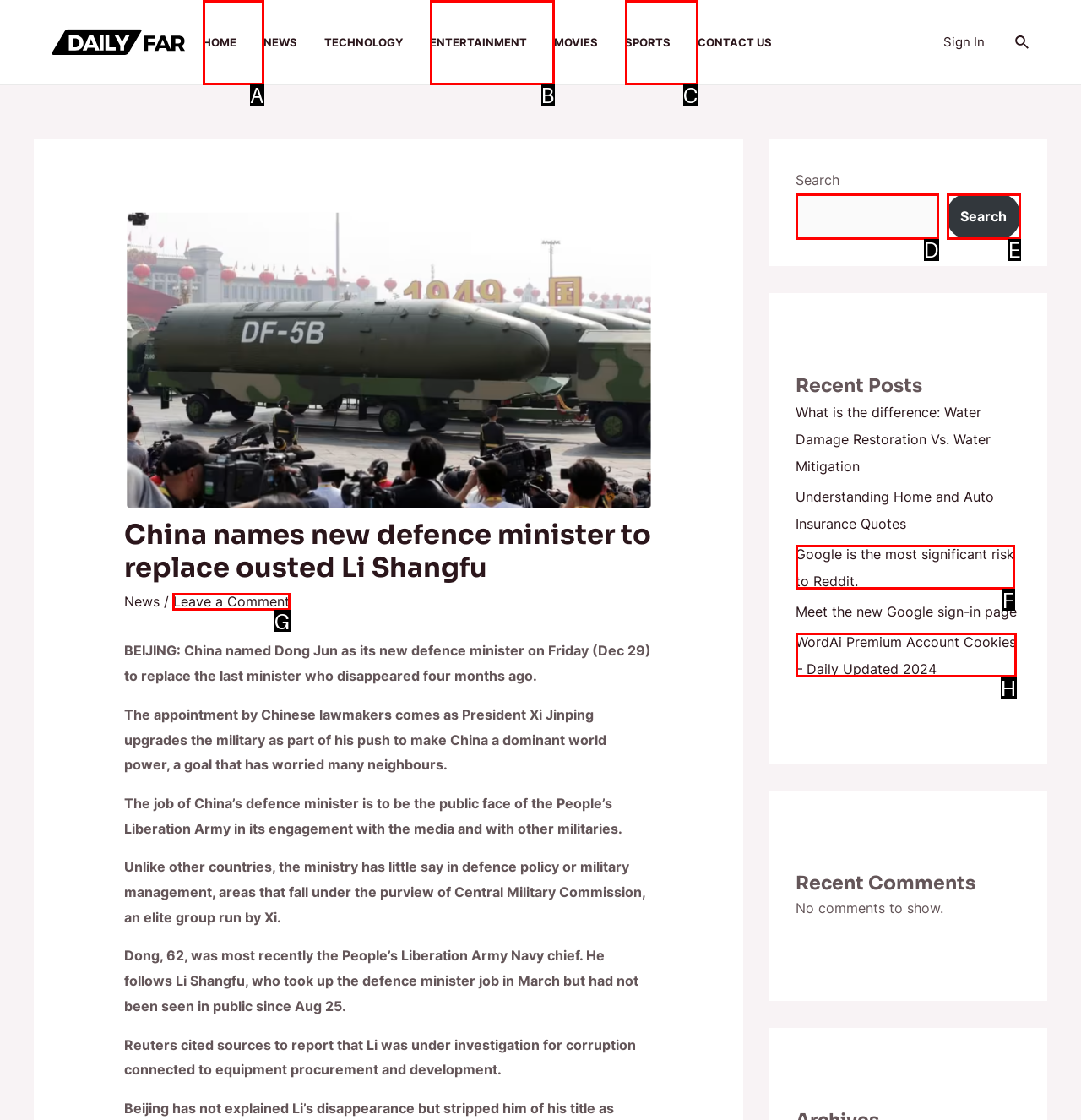Pick the right letter to click to achieve the task: Leave a comment on the news article
Answer with the letter of the correct option directly.

G